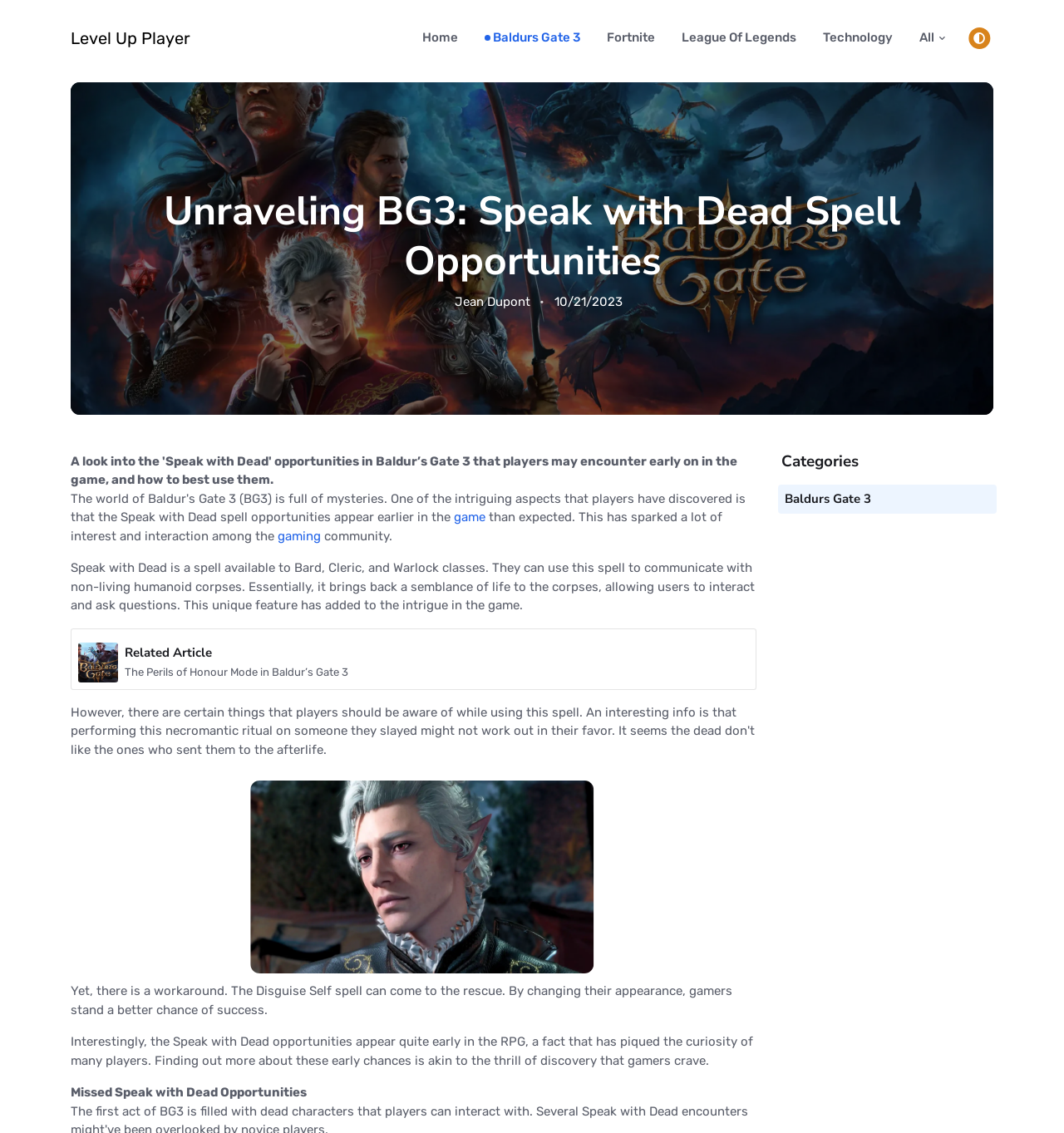Specify the bounding box coordinates of the area that needs to be clicked to achieve the following instruction: "Click on the search button".

[0.91, 0.024, 0.931, 0.043]